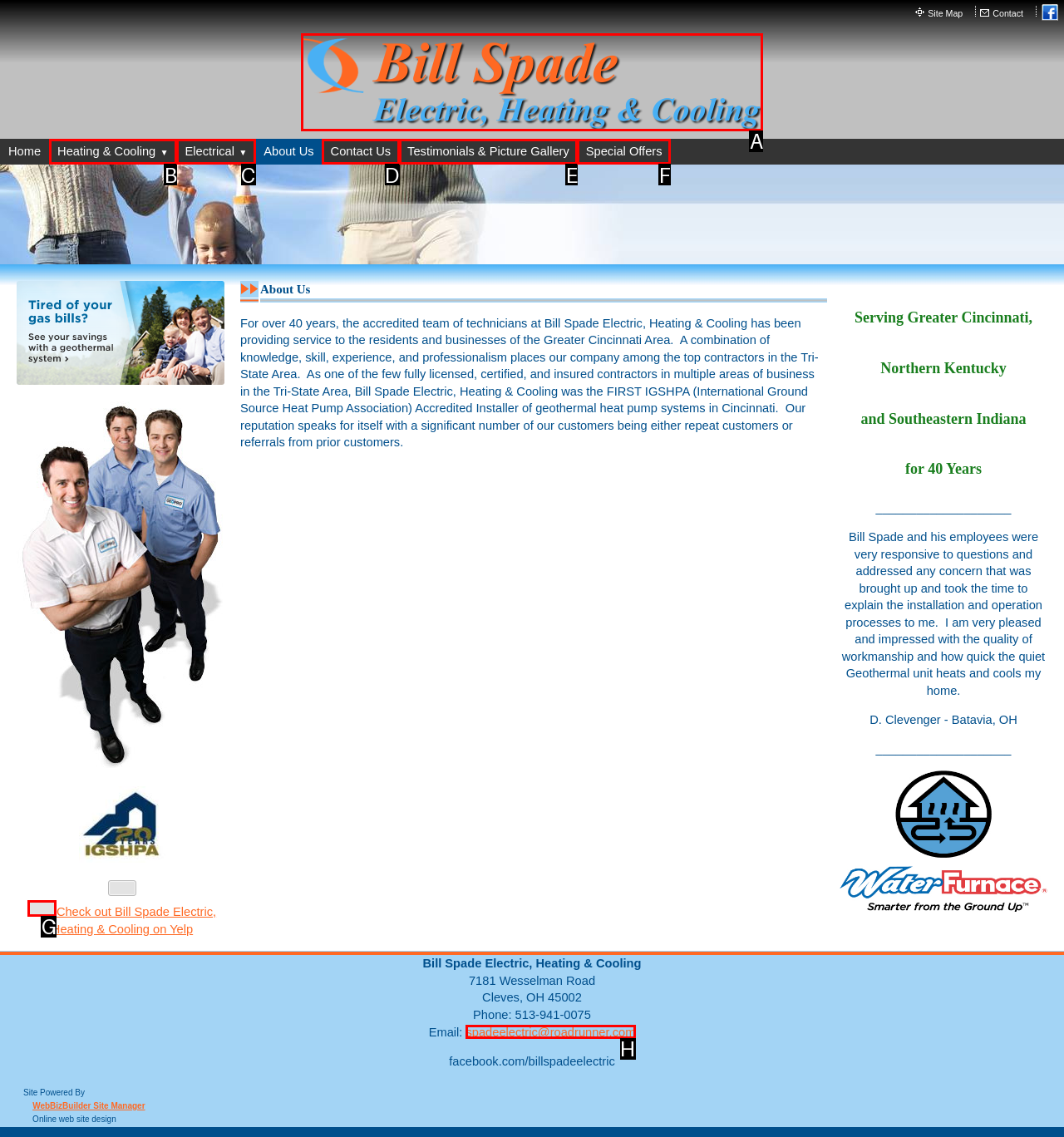Select the letter of the UI element that best matches: Testimonials & Picture Gallery
Answer with the letter of the correct option directly.

E